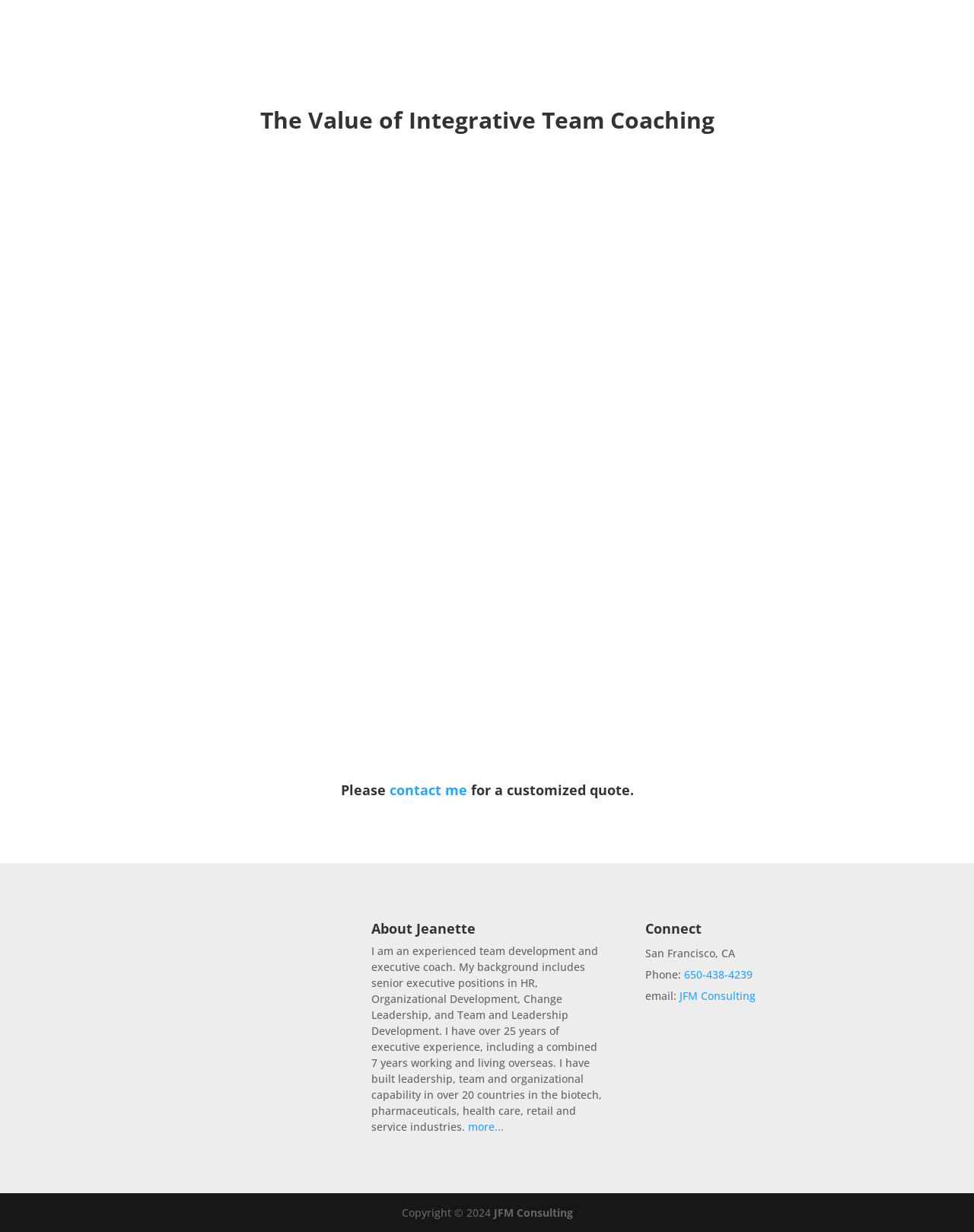Examine the image carefully and respond to the question with a detailed answer: 
What is the name of the person?

The name of the person can be found in the image element with the text 'Jeanette Maggio', which is located above the 'About Jeanette' heading.